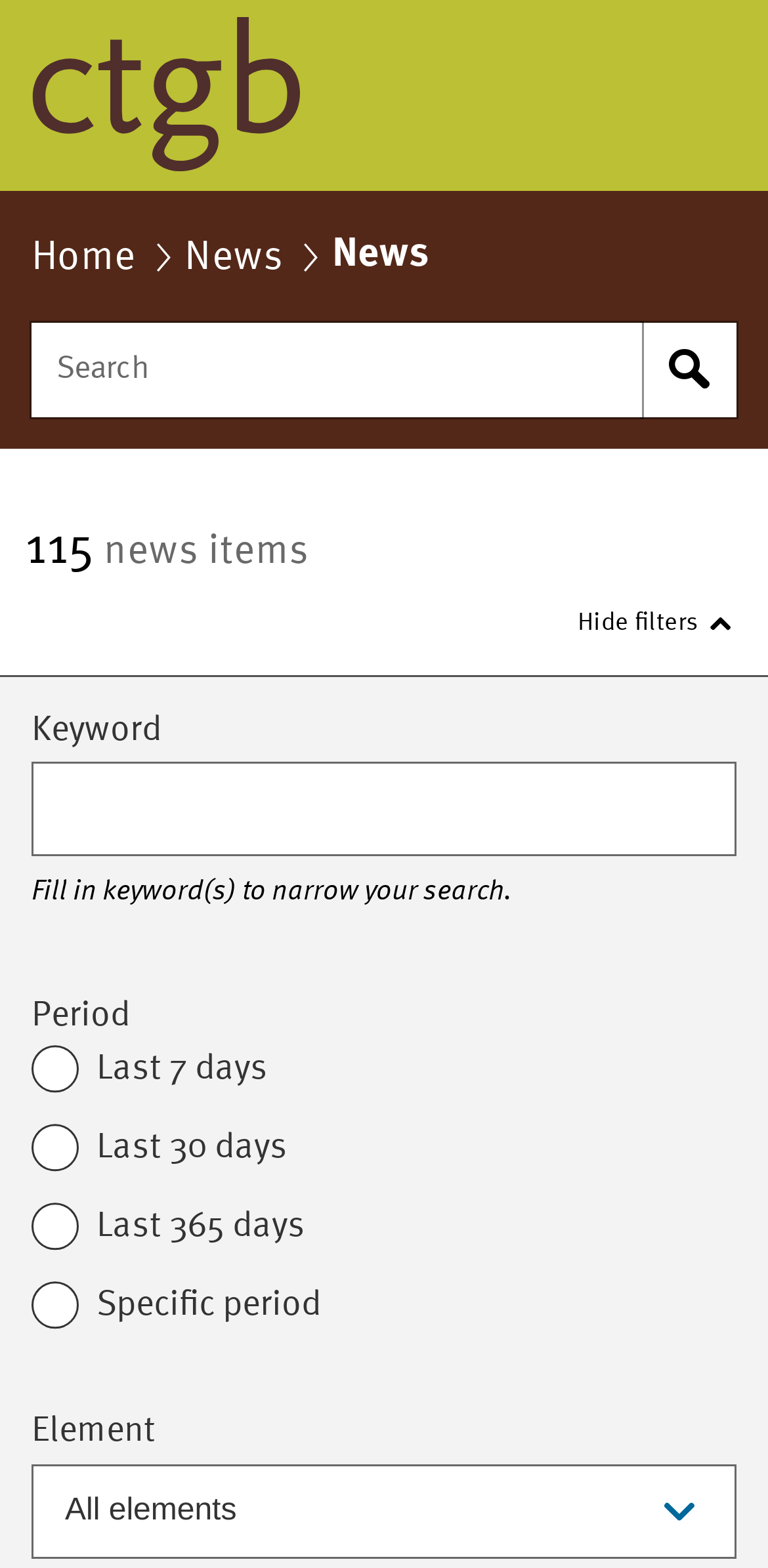Identify the bounding box of the UI element that matches this description: "Ella Andrews".

None